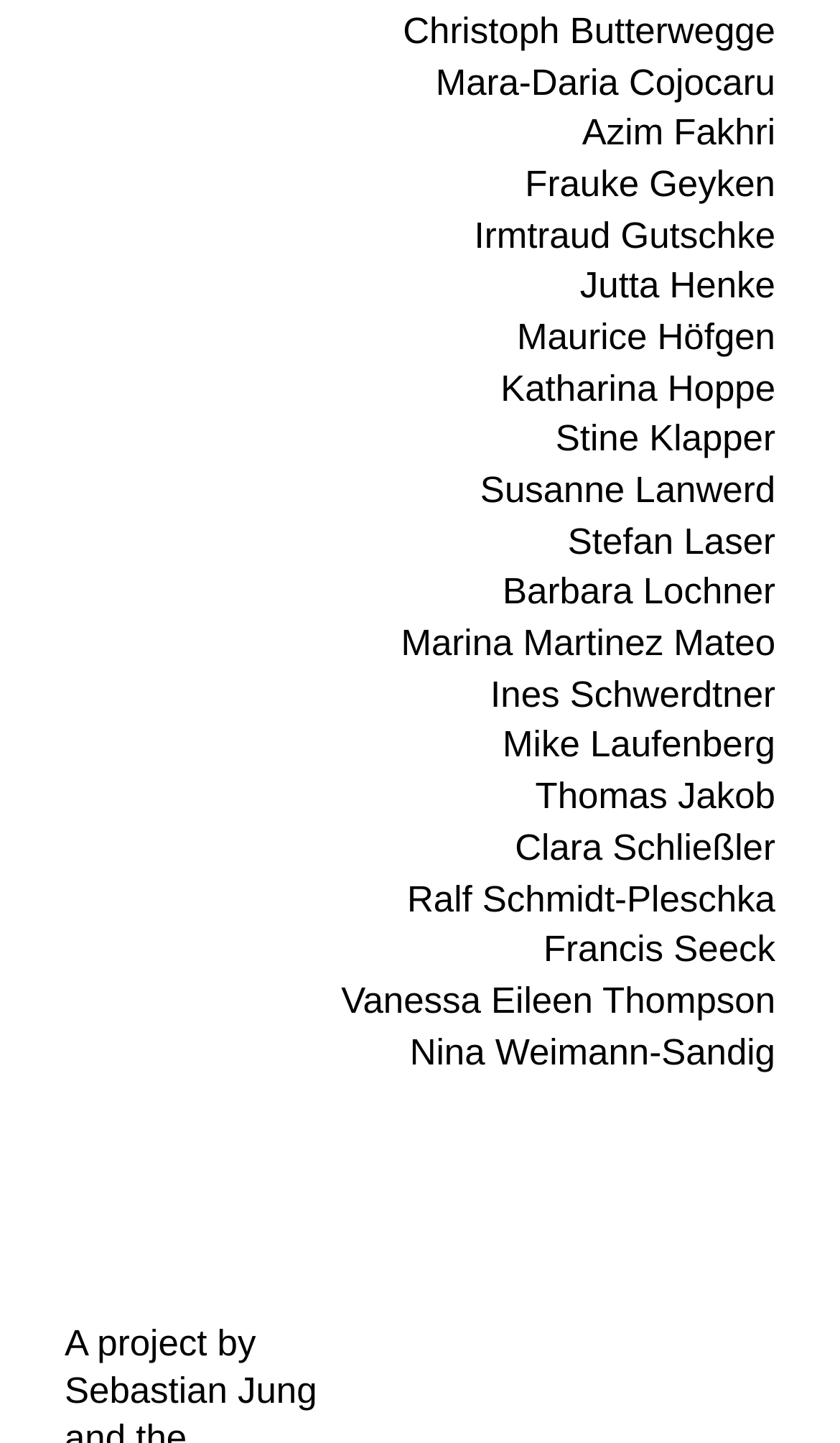Identify the bounding box coordinates of the region that needs to be clicked to carry out this instruction: "go to Mara-Daria Cojocaru's homepage". Provide these coordinates as four float numbers ranging from 0 to 1, i.e., [left, top, right, bottom].

[0.519, 0.042, 0.923, 0.071]